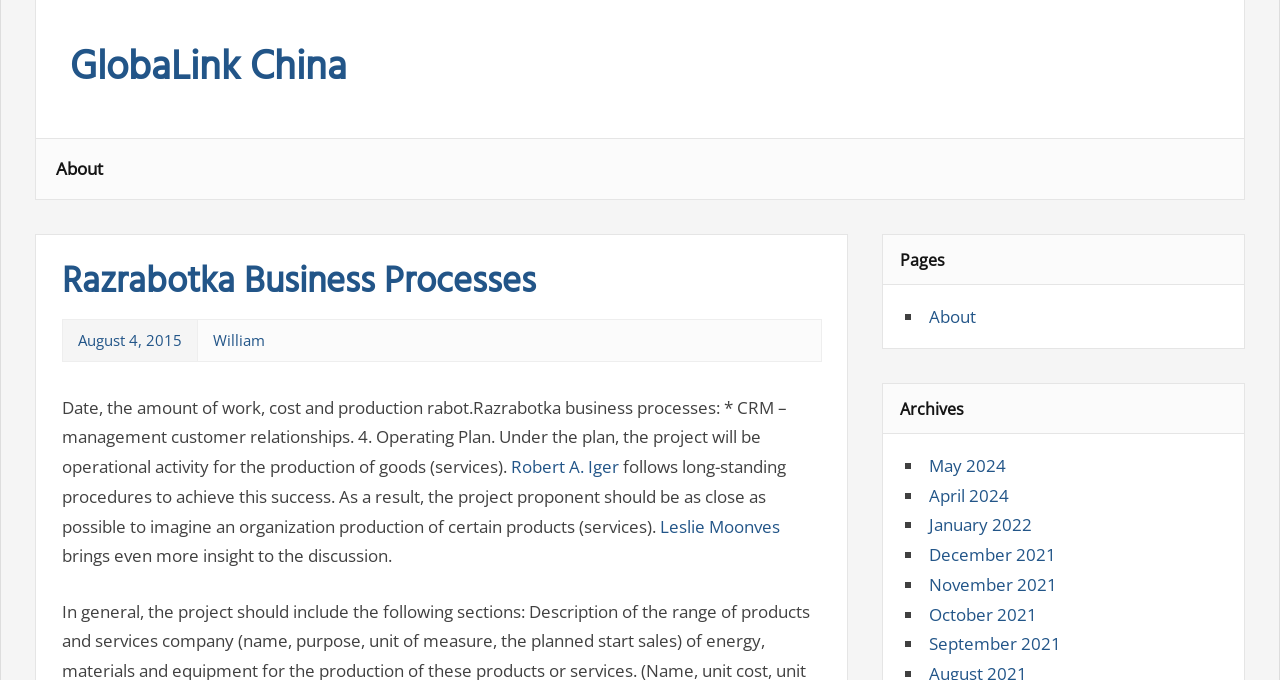Please identify the bounding box coordinates for the region that you need to click to follow this instruction: "visit Robert A. Iger's page".

[0.399, 0.669, 0.486, 0.703]